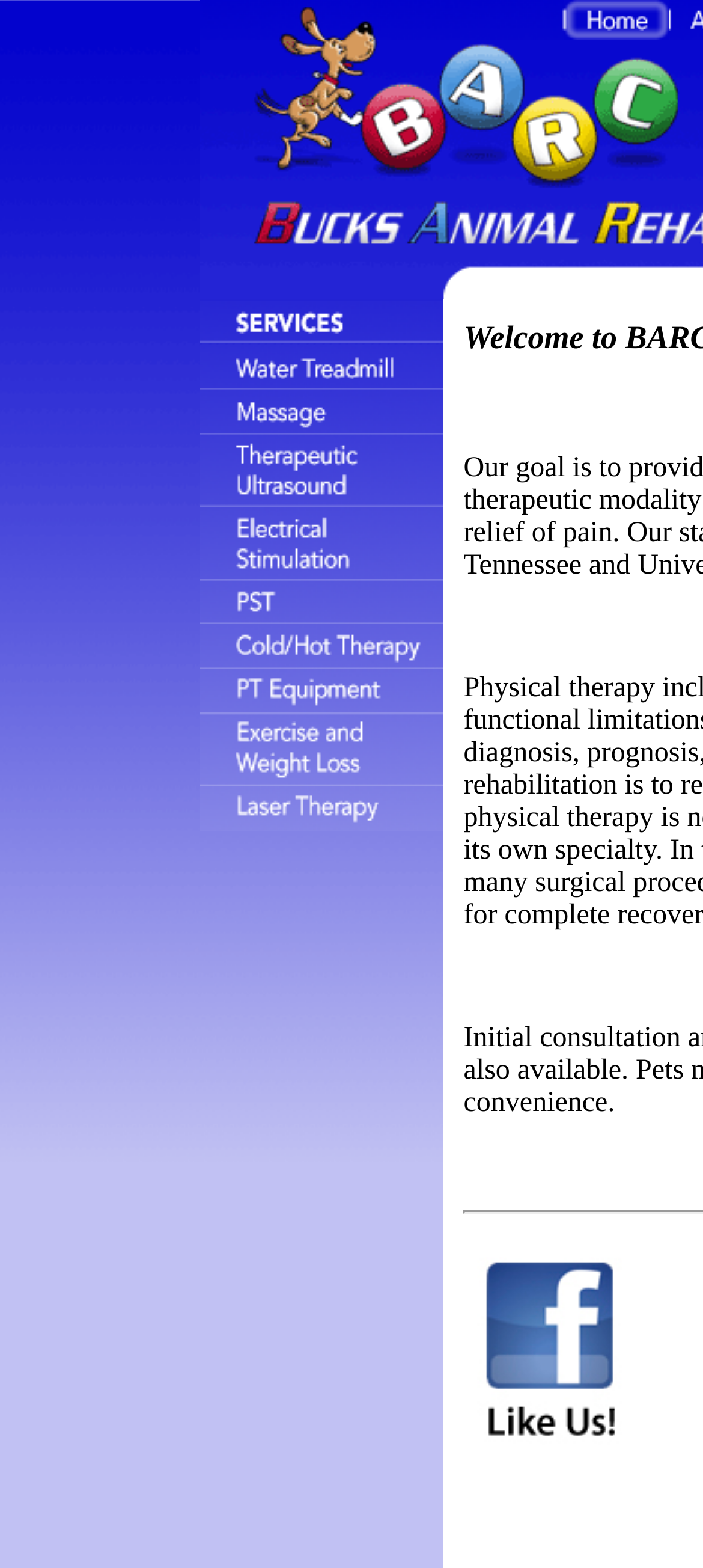Respond to the question below with a single word or phrase:
How many links are in the table?

7